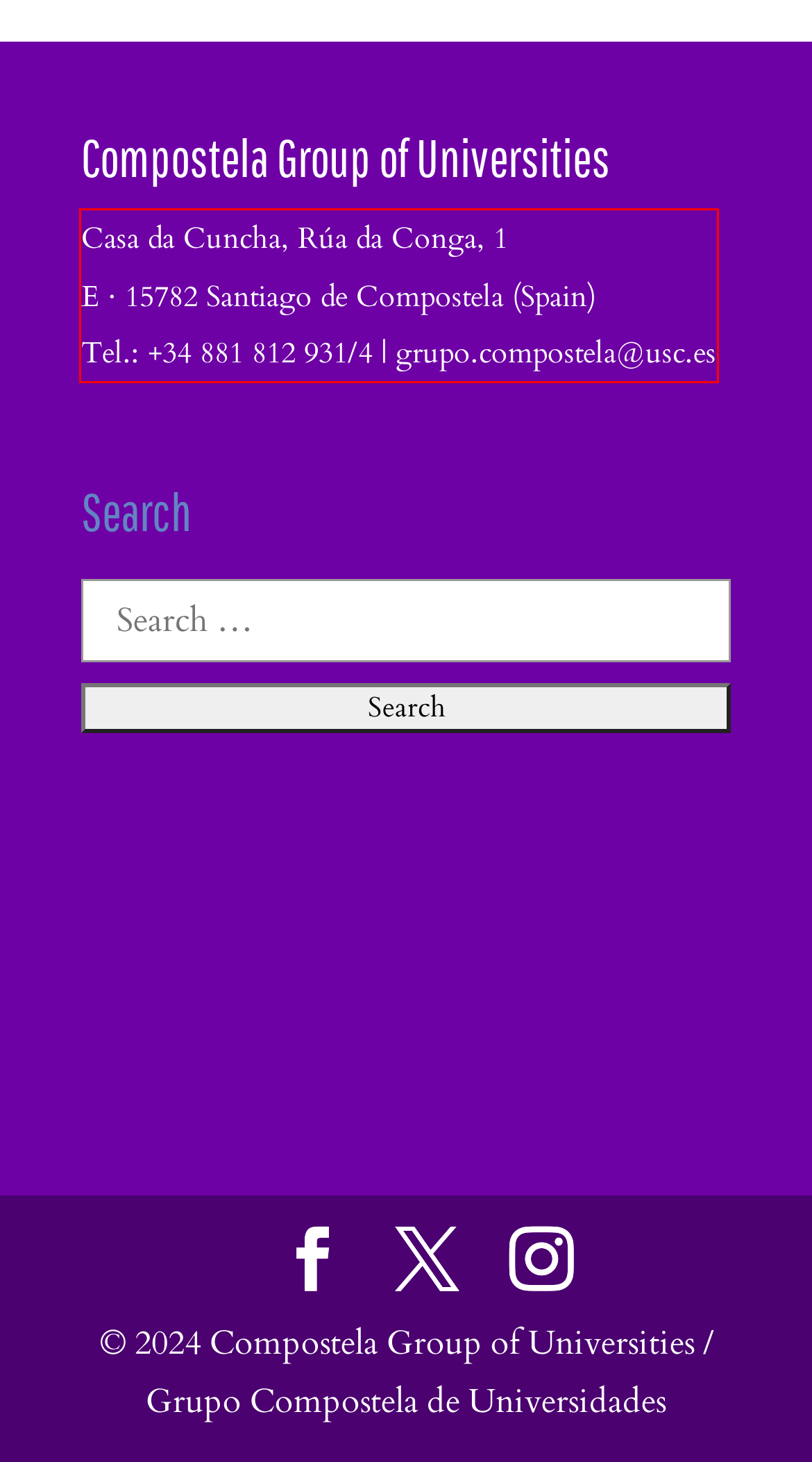You have a screenshot of a webpage with a red bounding box. Use OCR to generate the text contained within this red rectangle.

Casa da Cuncha, Rúa da Conga, 1 E · 15782 Santiago de Compostela (Spain) Tel.: +34 881 812 931/4 | grupo.compostela@usc.es